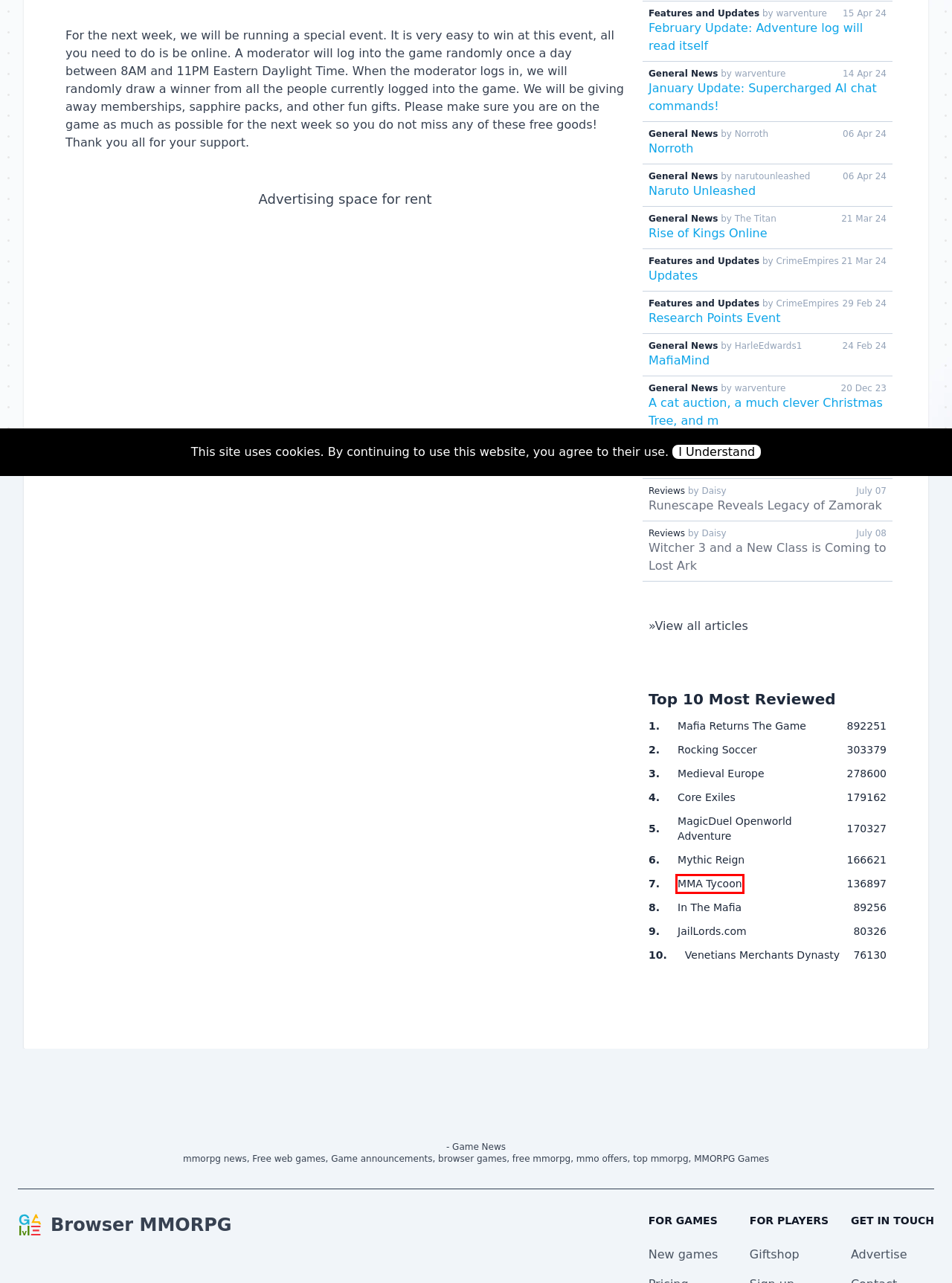You are provided with a screenshot of a webpage where a red rectangle bounding box surrounds an element. Choose the description that best matches the new webpage after clicking the element in the red bounding box. Here are the choices:
A. MMA Tycoon - Free to play Sports browser game
B. Norroth - free rpg game on Browser MMORPG
C. Venetians Merchants Dynasty - Free to play Medieval browser
D. MafiaMind - free rpg game on Browser MMORPG
E. February Update: Adventure log will read itself (Game news by MagicDuel Openworld Adventure)
F. January Update: Supercharged AI chat commands! (Game news by MagicDuel Openworld Adventure)
G. Core Exiles - Free to play Sci-Fi browser game
H. OSRS June Updates and Earn OSRS Gold

A